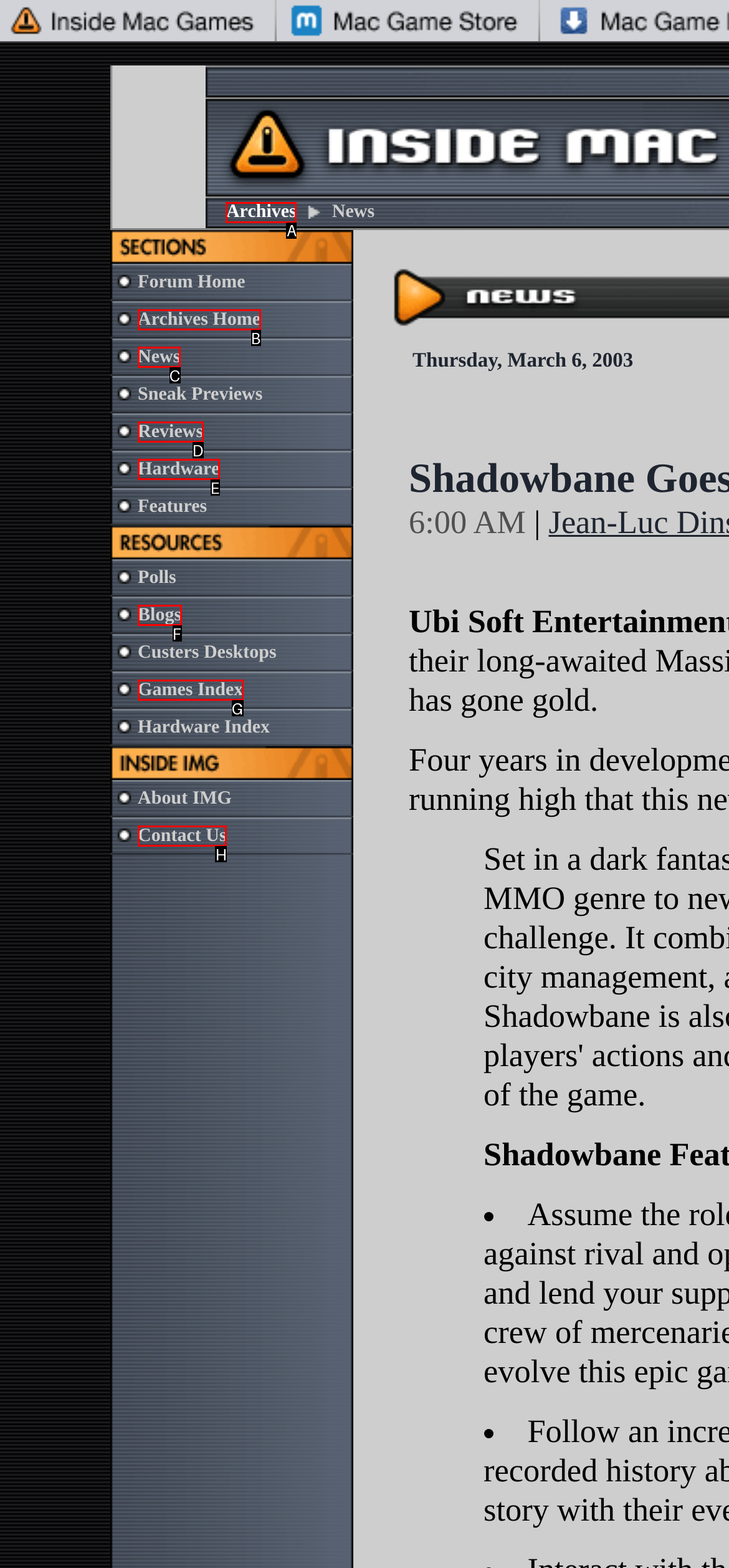Find the UI element described as: Blogs
Reply with the letter of the appropriate option.

F